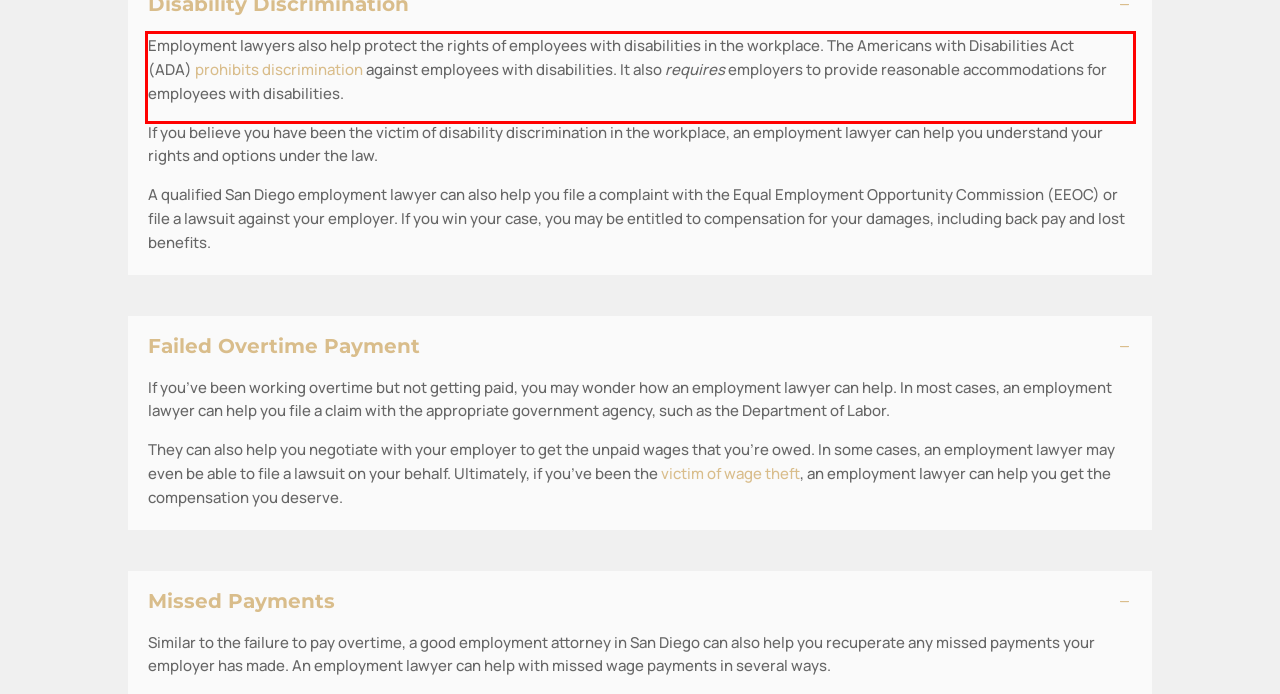Please take the screenshot of the webpage, find the red bounding box, and generate the text content that is within this red bounding box.

Employment lawyers also help protect the rights of employees with disabilities in the workplace. The Americans with Disabilities Act (ADA) prohibits discrimination against employees with disabilities. It also requires employers to provide reasonable accommodations for employees with disabilities.